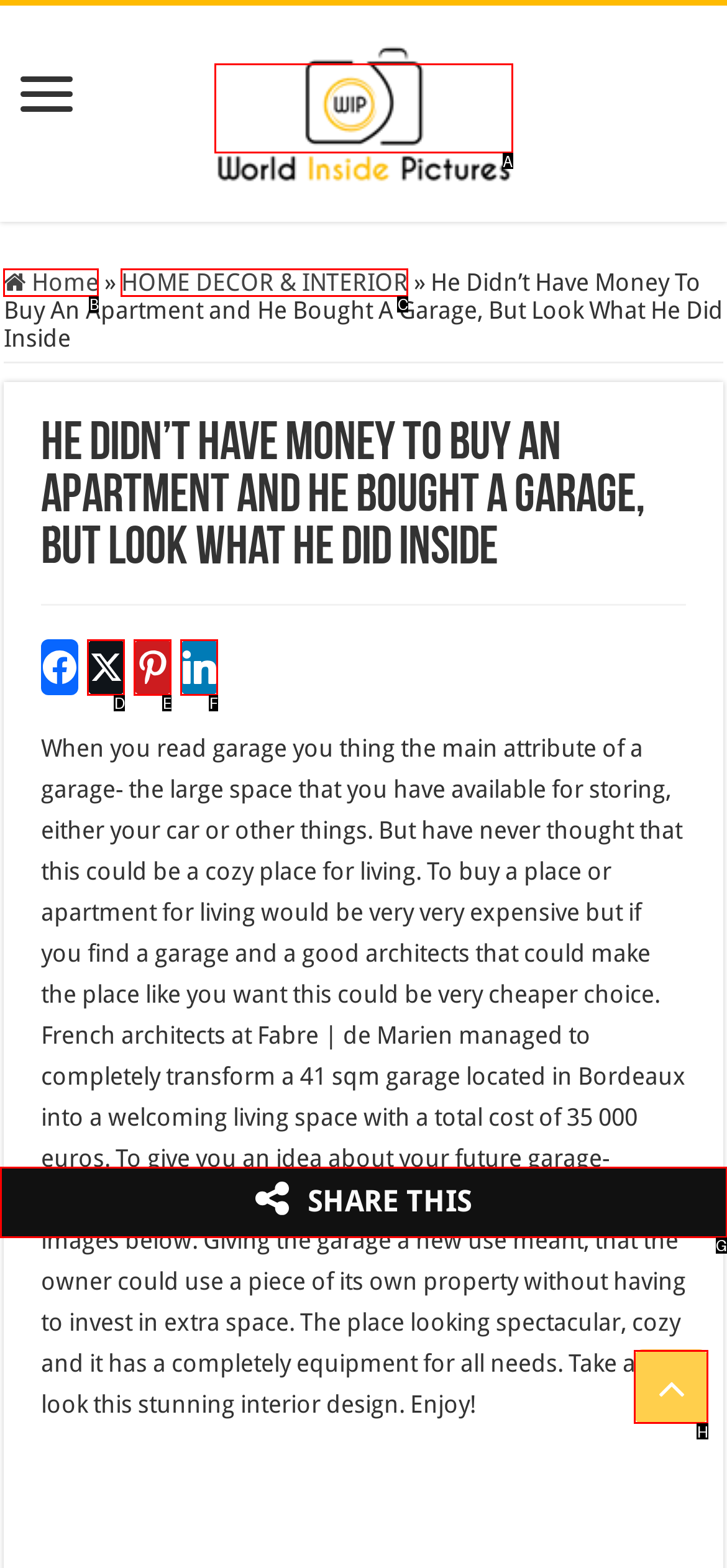Identify the letter of the UI element you should interact with to perform the task: Scroll to top
Reply with the appropriate letter of the option.

H